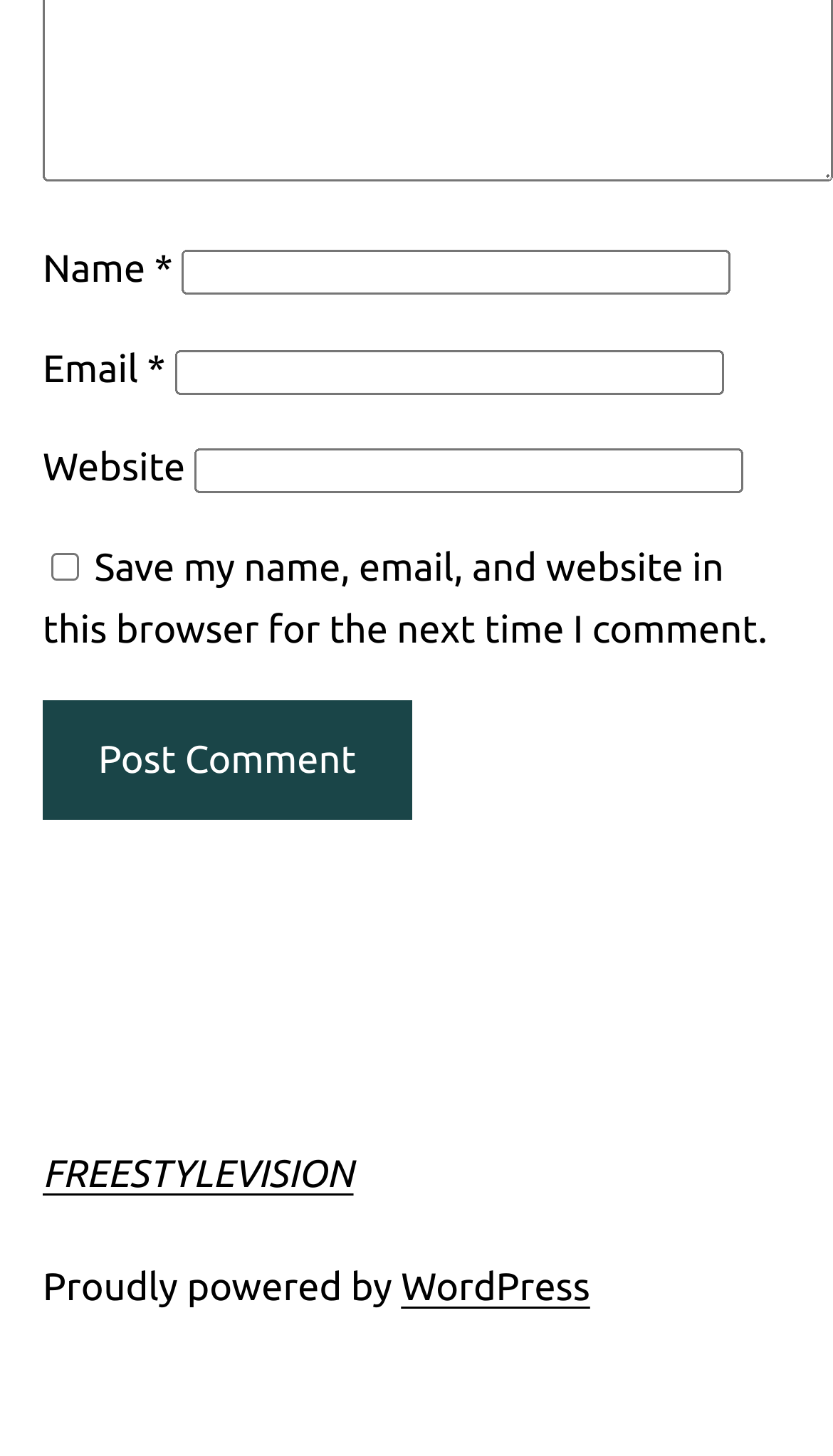What is the purpose of the checkbox?
Based on the visual content, answer with a single word or a brief phrase.

Save comment info